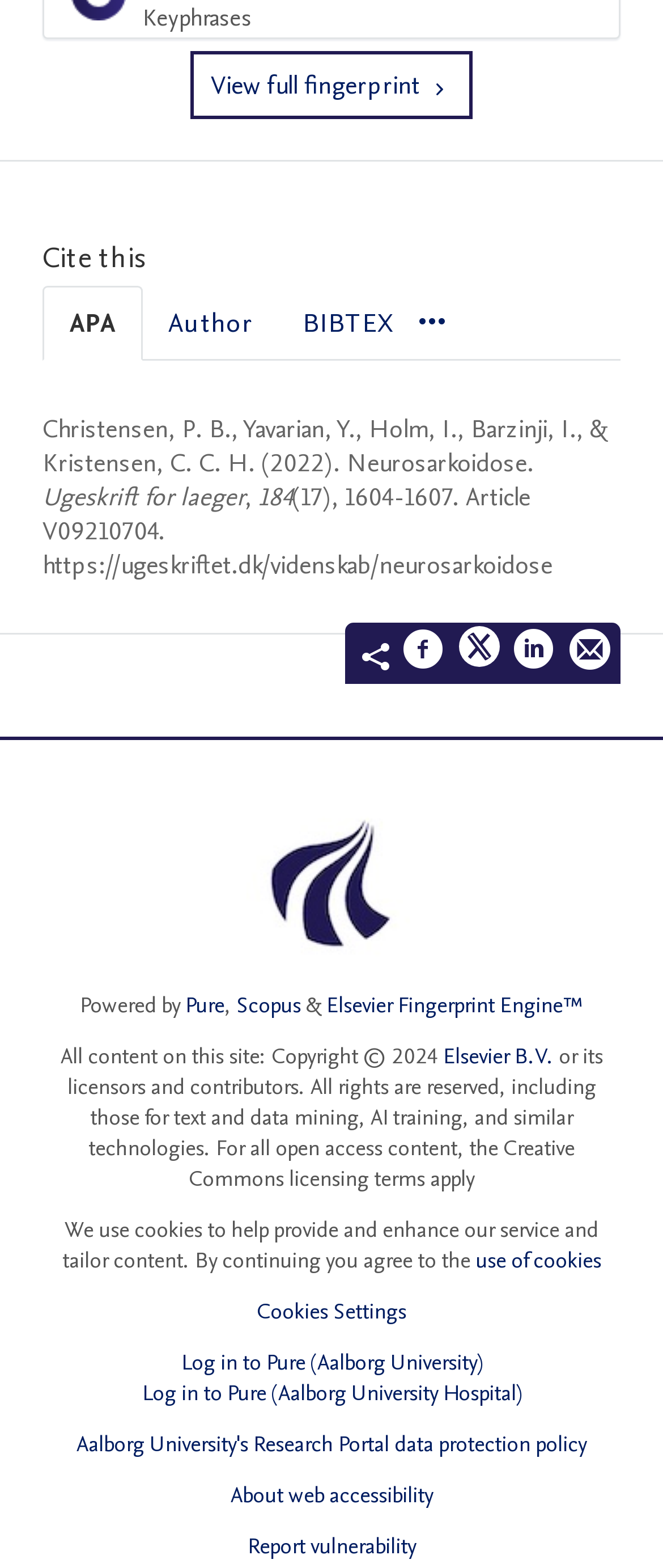Please find the bounding box coordinates of the element's region to be clicked to carry out this instruction: "Share on Facebook".

[0.608, 0.4, 0.672, 0.434]